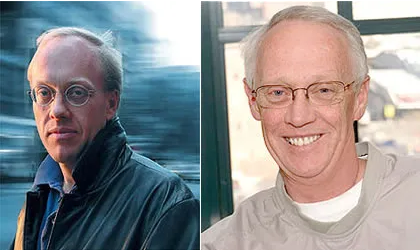Please provide a comprehensive response to the question below by analyzing the image: 
What is the contrast shown in the two photographs?

The two photographs show a contrast between a serious-looking man in a dark jacket in an urban setting and a smiling man in a light-colored sweater in a relaxed indoor setting, highlighting the contrast between a contemplative persona and a friendly one.